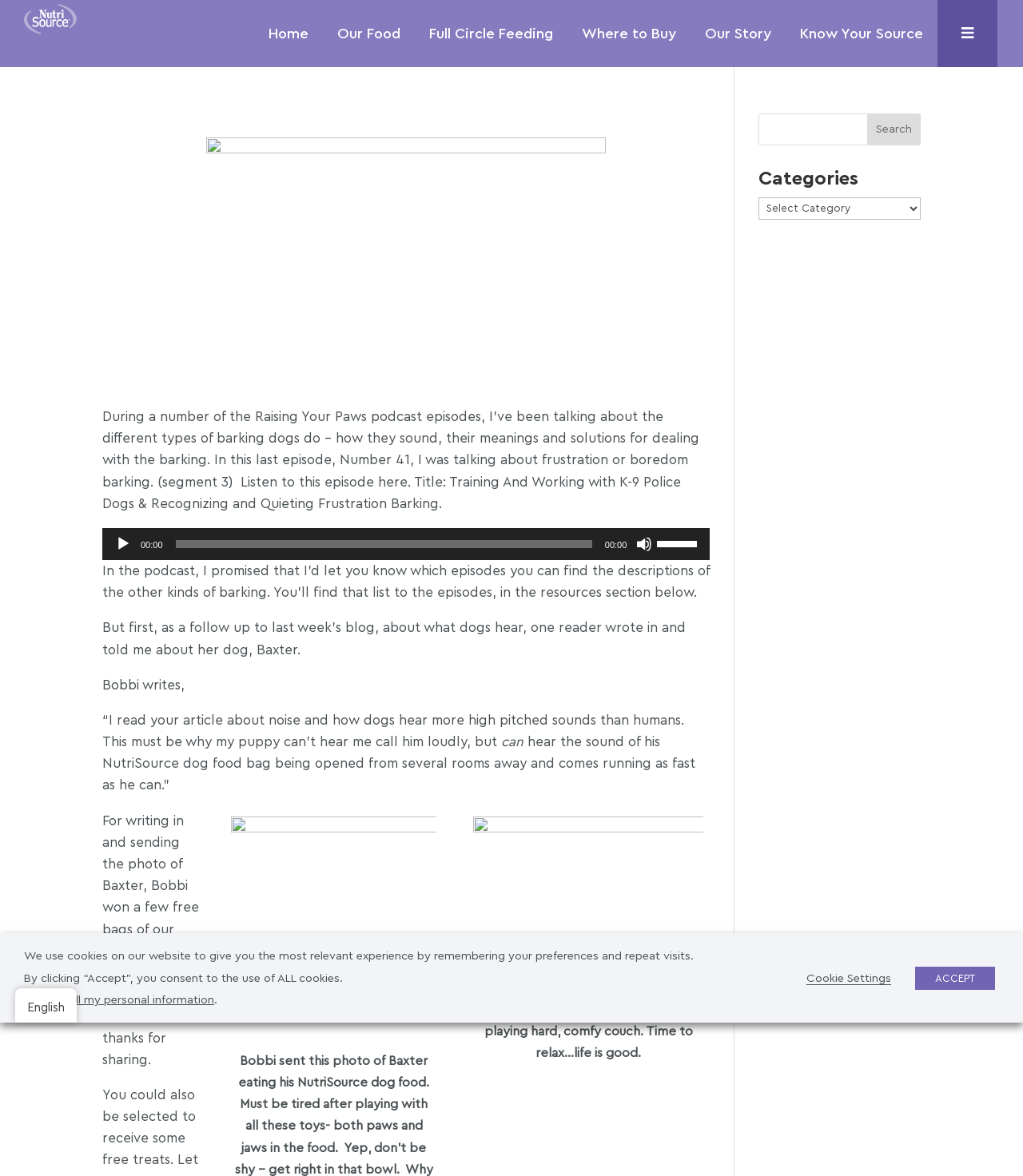Locate the bounding box coordinates of the clickable part needed for the task: "Search for something".

[0.741, 0.096, 0.9, 0.124]